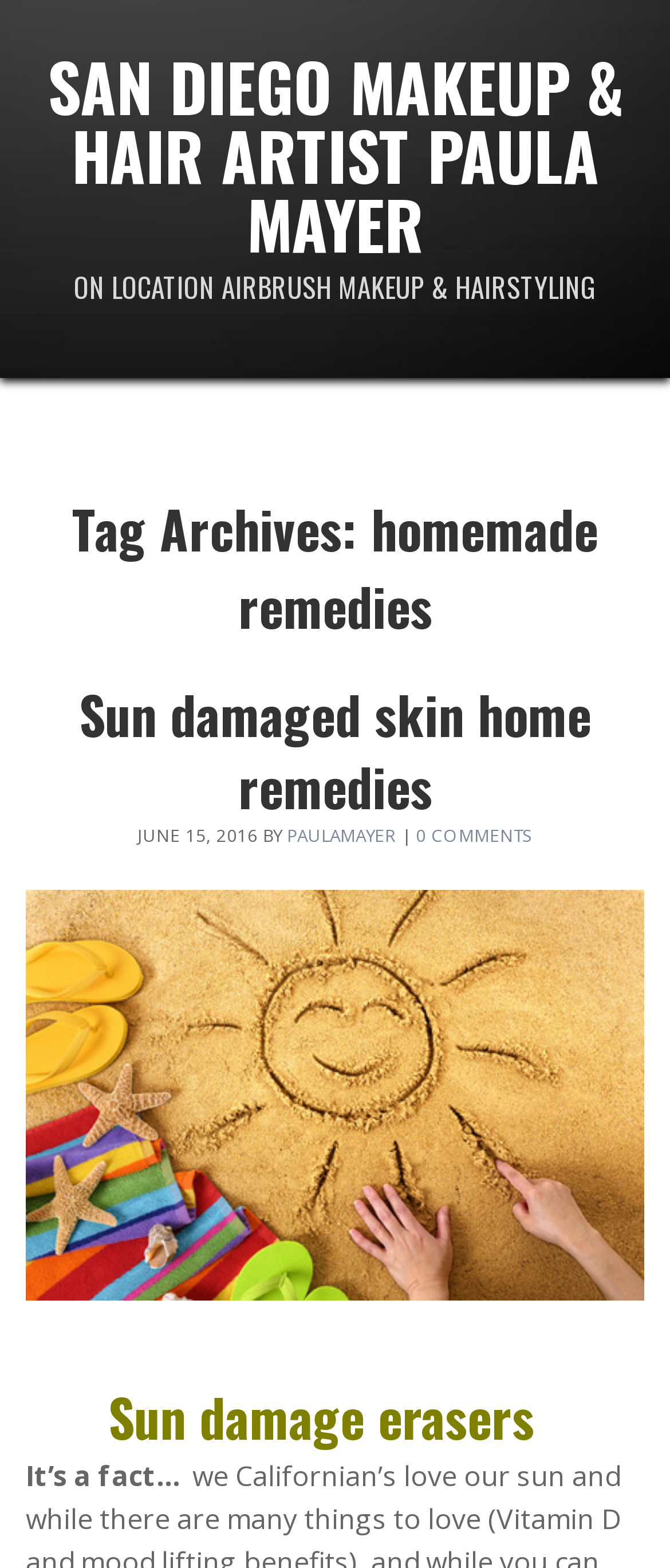Please find the bounding box for the UI element described by: "Sun damaged skin home remedies".

[0.118, 0.431, 0.882, 0.526]